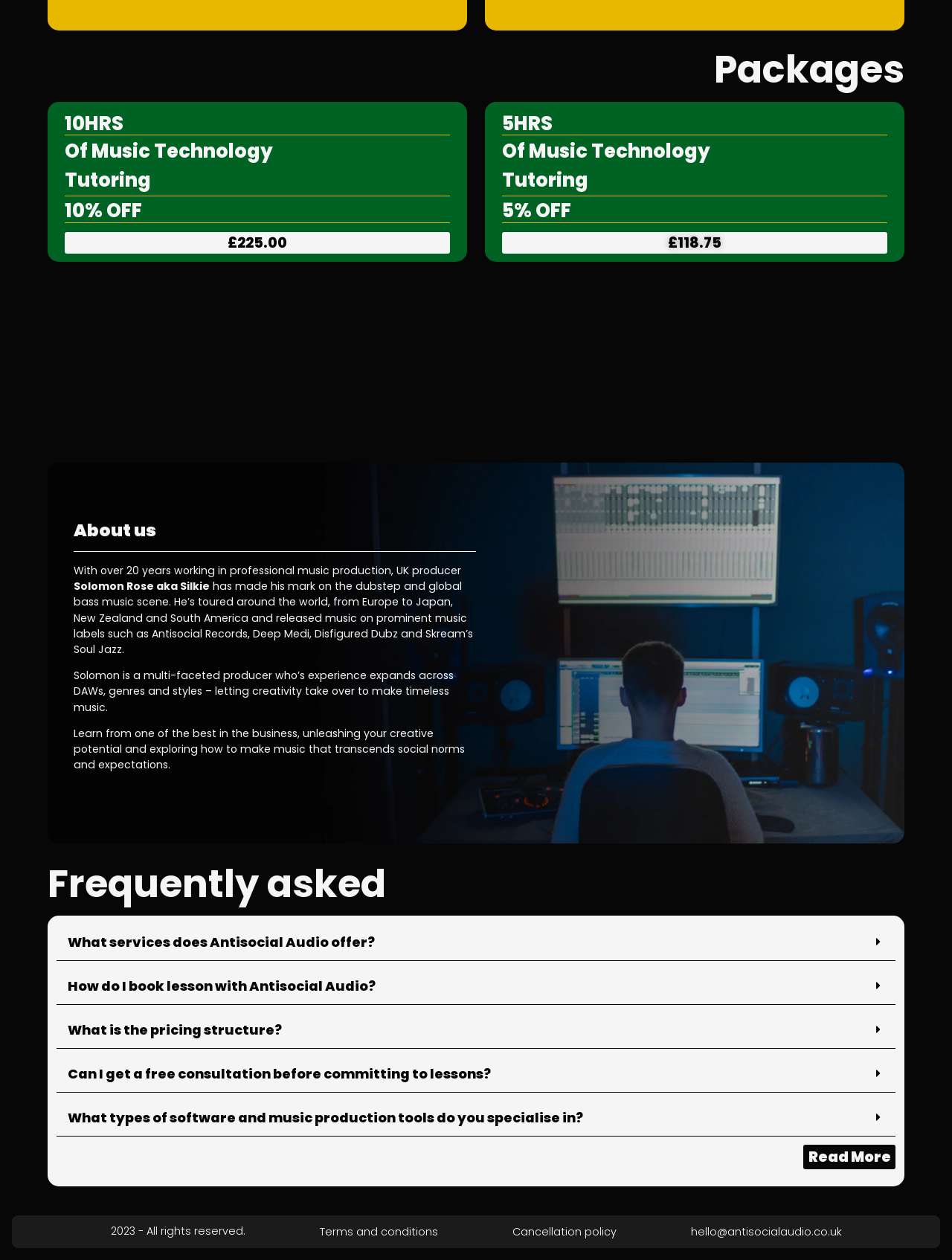Using the provided description Cancellation policy, find the bounding box coordinates for the UI element. Provide the coordinates in (top-left x, top-left y, bottom-right x, bottom-right y) format, ensuring all values are between 0 and 1.

[0.538, 0.973, 0.647, 0.982]